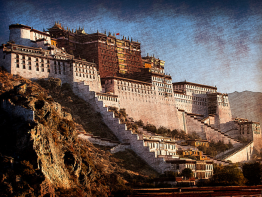What is the significance of Potala Palace?
Carefully analyze the image and provide a thorough answer to the question.

The significance of Potala Palace can be inferred from the caption, which describes it as a symbol of Tibetan Buddhism and a pilgrimage site for many. This suggests that the palace holds great cultural and religious importance.